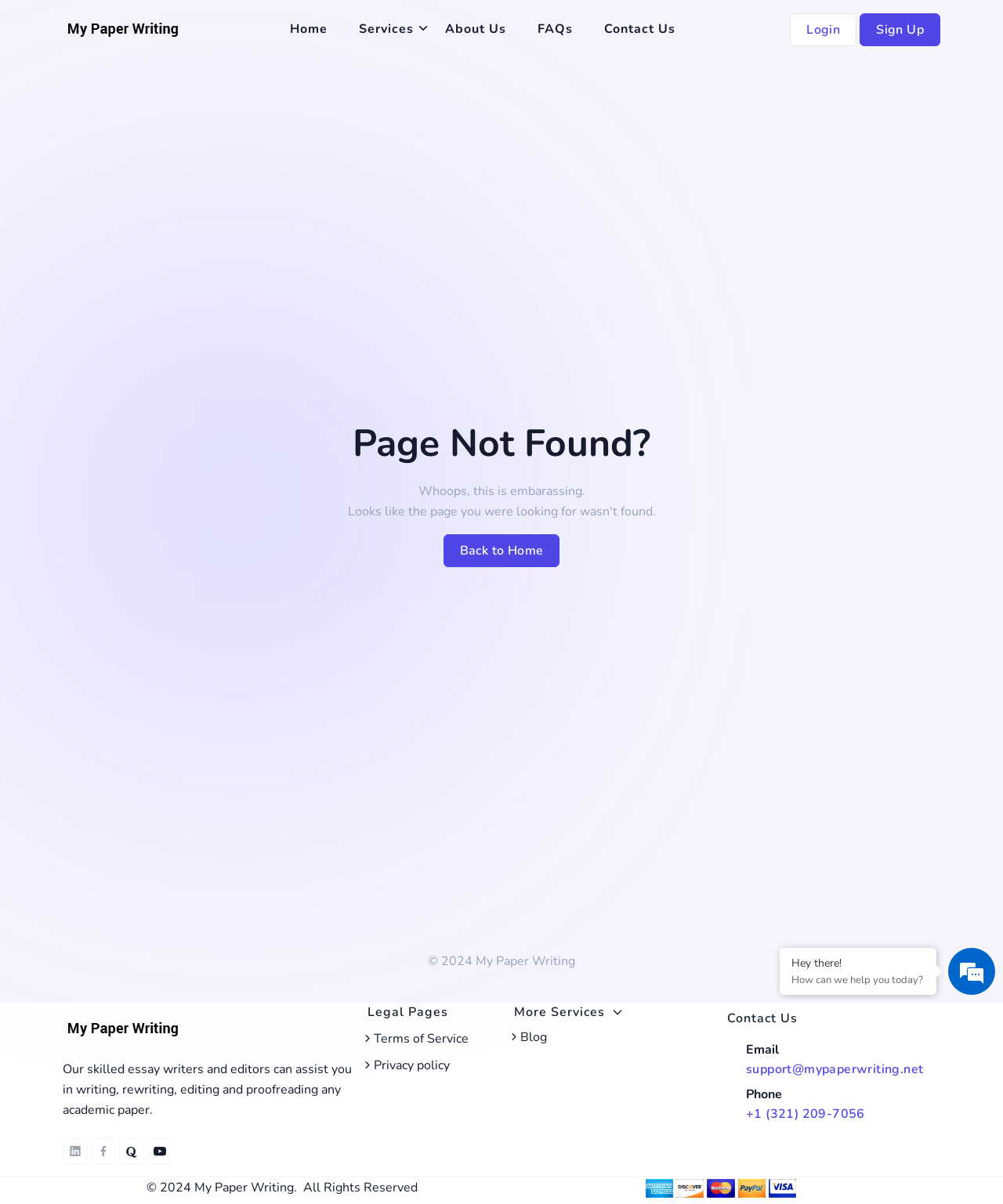Please determine the bounding box coordinates of the element to click in order to execute the following instruction: "View the 'Blog'". The coordinates should be four float numbers between 0 and 1, specified as [left, top, right, bottom].

[0.506, 0.854, 0.545, 0.869]